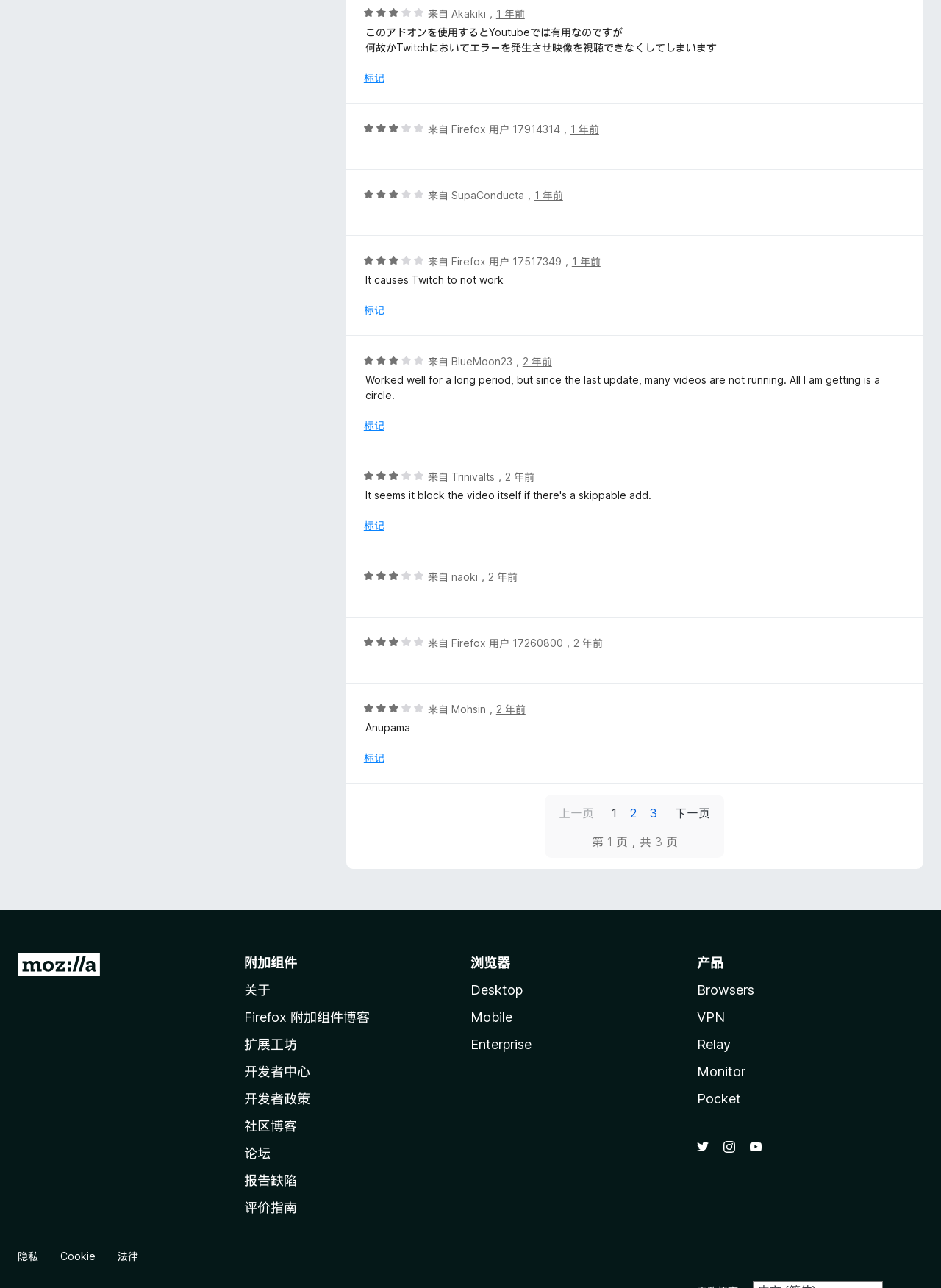Please find and report the bounding box coordinates of the element to click in order to perform the following action: "click the link to view the post from 2 years ago". The coordinates should be expressed as four float numbers between 0 and 1, in the format [left, top, right, bottom].

[0.555, 0.276, 0.587, 0.285]